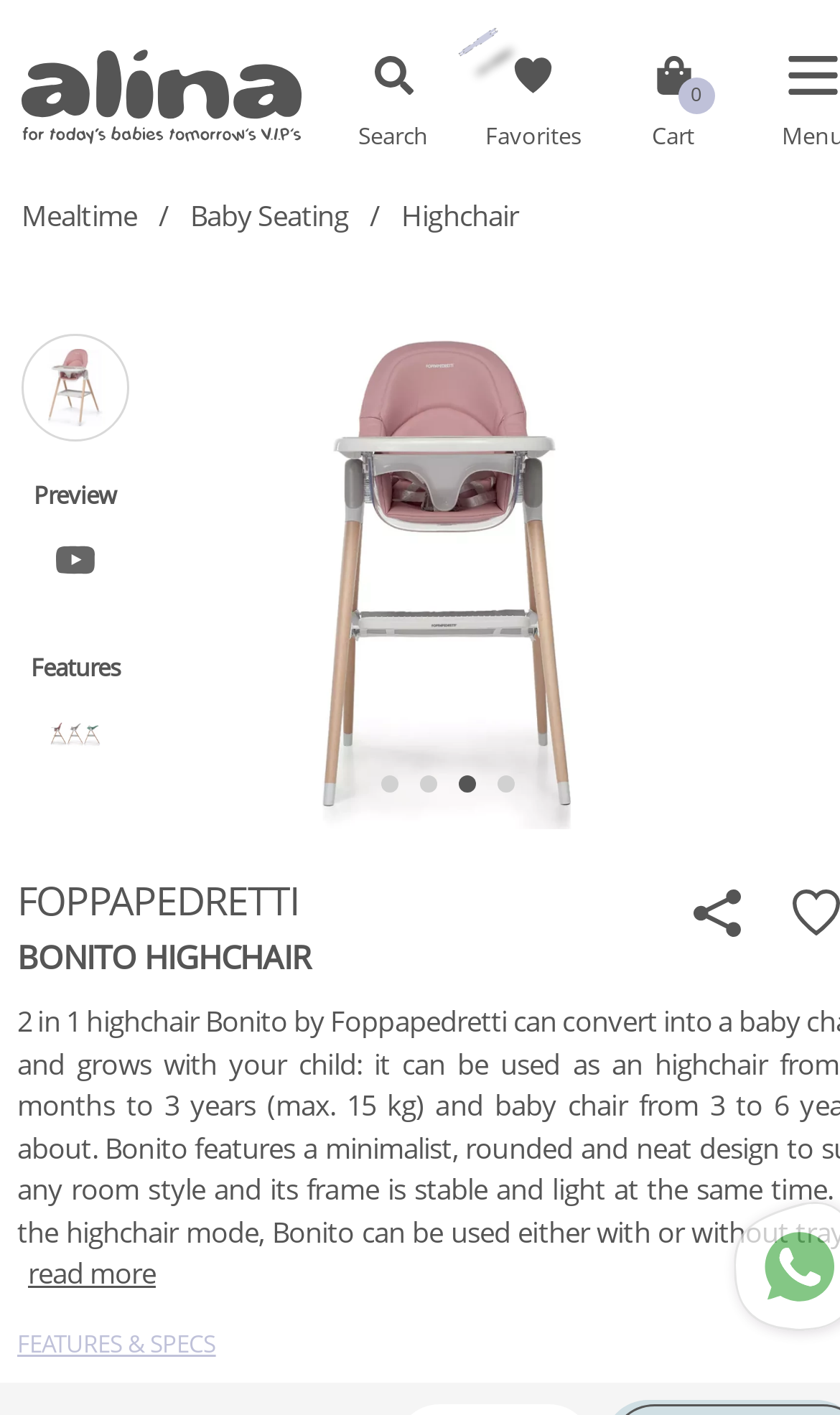Specify the bounding box coordinates of the element's region that should be clicked to achieve the following instruction: "check the FEATURES & SPECS". The bounding box coordinates consist of four float numbers between 0 and 1, in the format [left, top, right, bottom].

[0.021, 0.937, 0.257, 0.962]